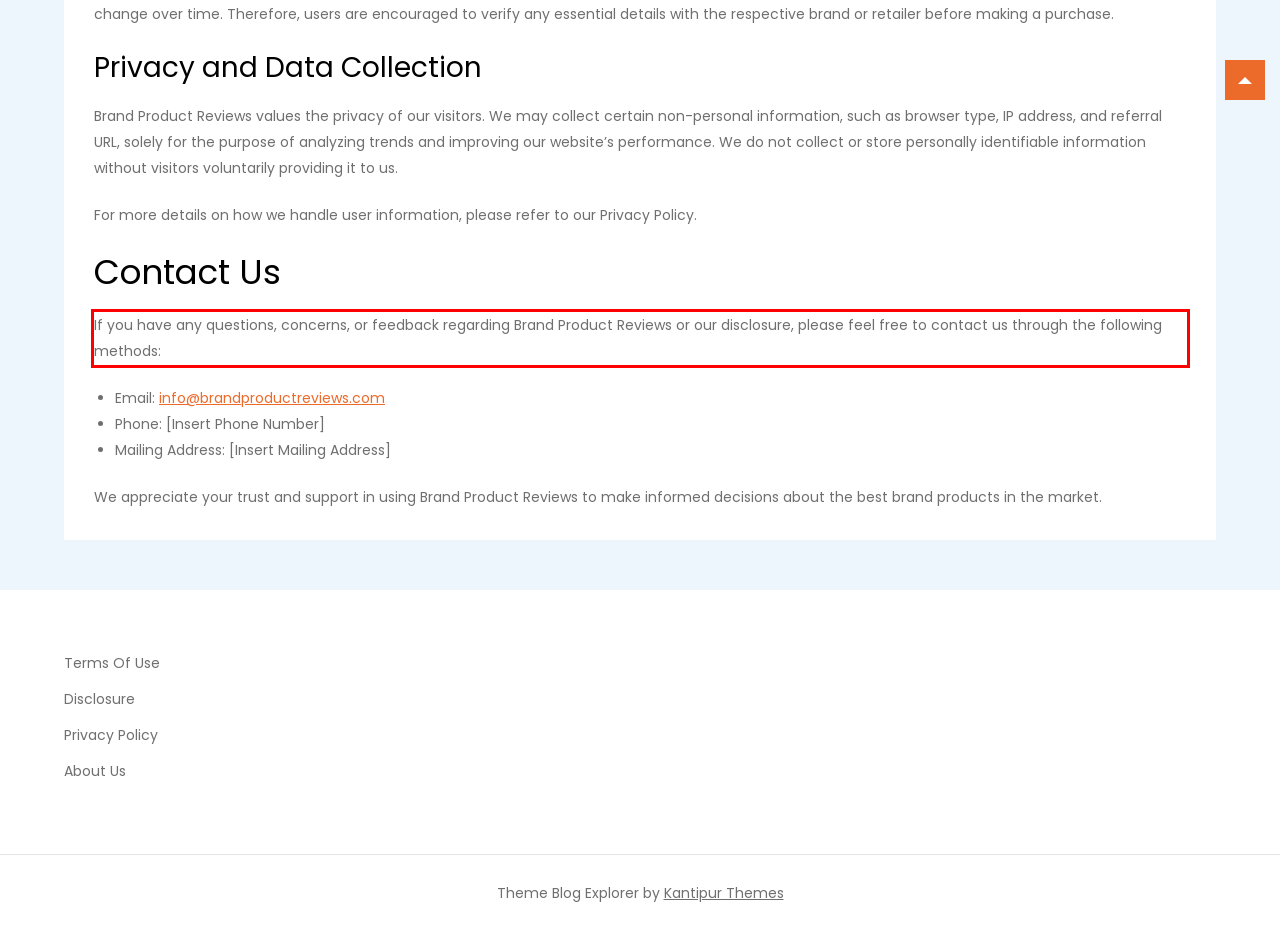Identify the text within the red bounding box on the webpage screenshot and generate the extracted text content.

If you have any questions, concerns, or feedback regarding Brand Product Reviews or our disclosure, please feel free to contact us through the following methods: